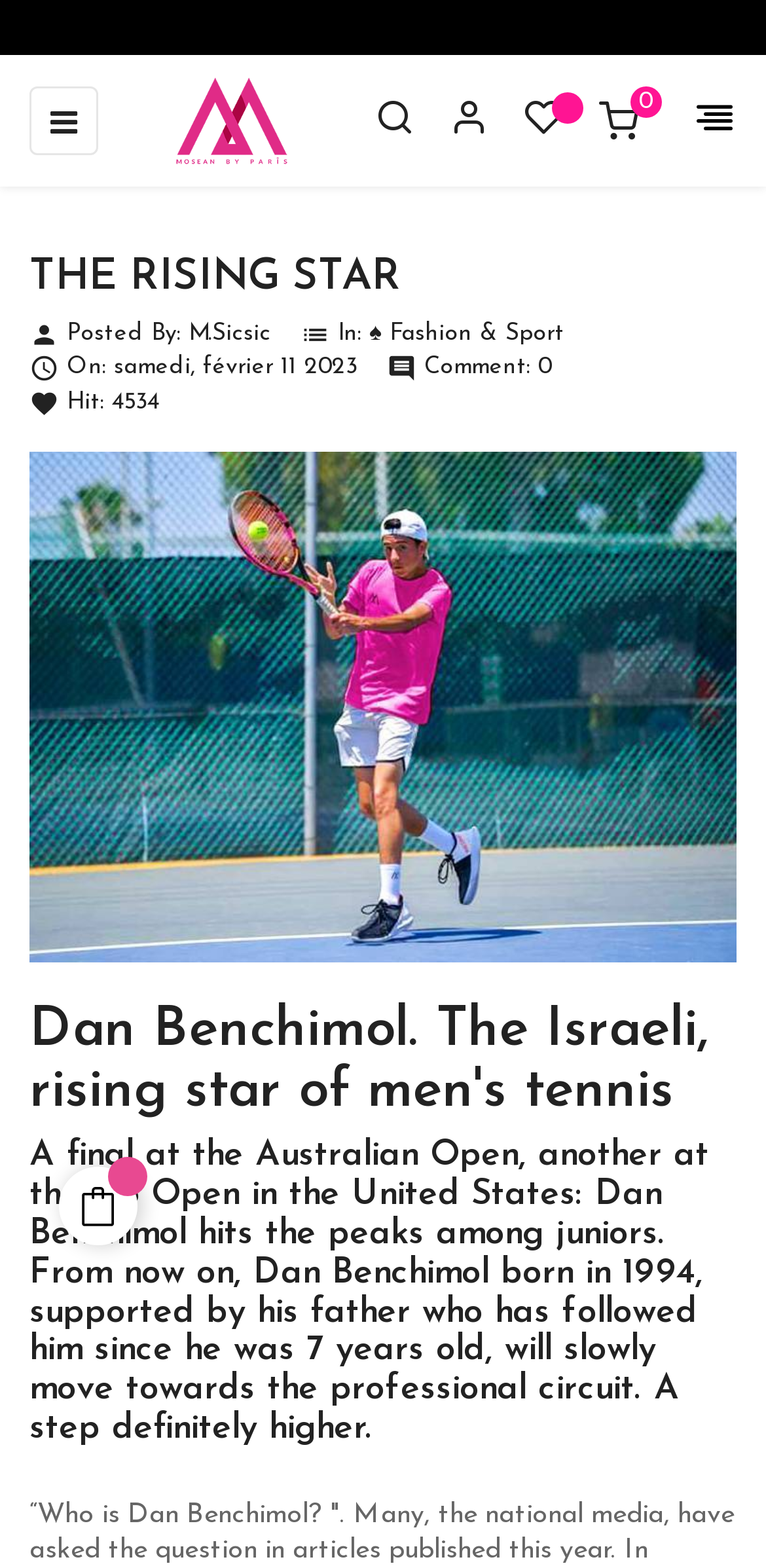When was this post published?
Could you answer the question with a detailed and thorough explanation?

The publication date of this post is samedi, février 11 2023, which can be found in the 'On:' section of the webpage, where it says 'On: samedi, février 11 2023'.